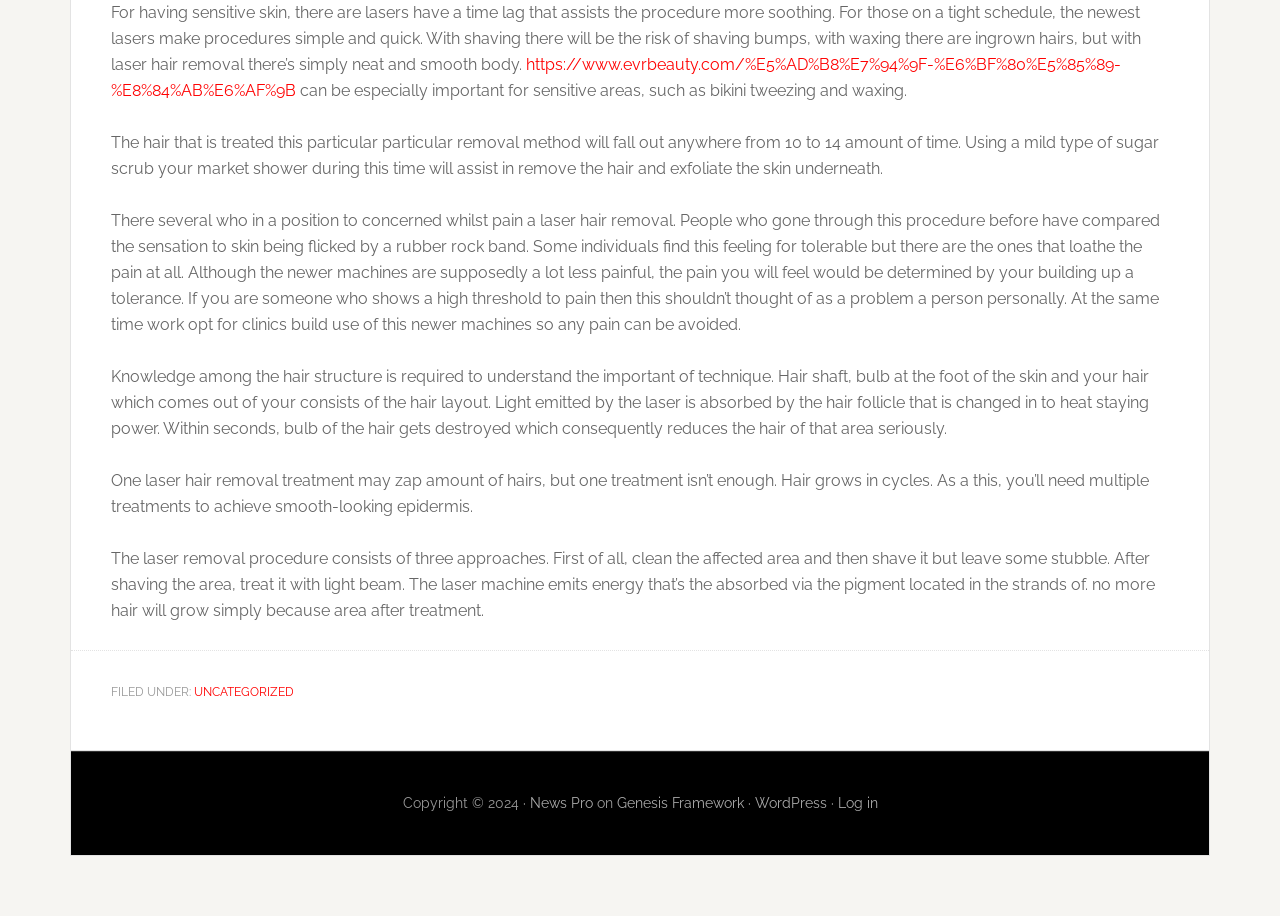Determine the bounding box for the UI element that matches this description: "Log in".

[0.654, 0.868, 0.686, 0.885]